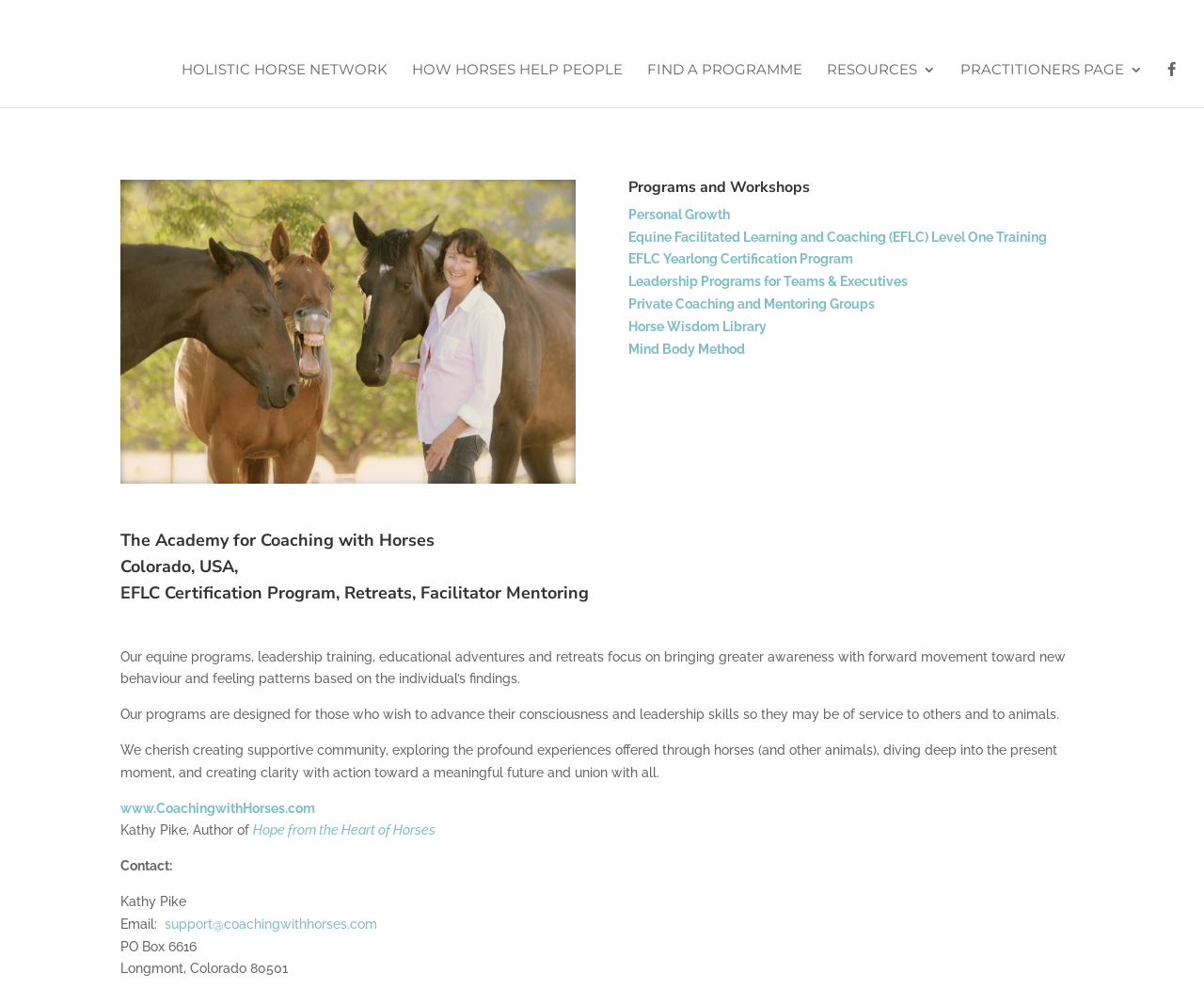Give a succinct answer to this question in a single word or phrase: 
What is the title of the book written by Kathy Pike?

Hope from the Heart of Horses